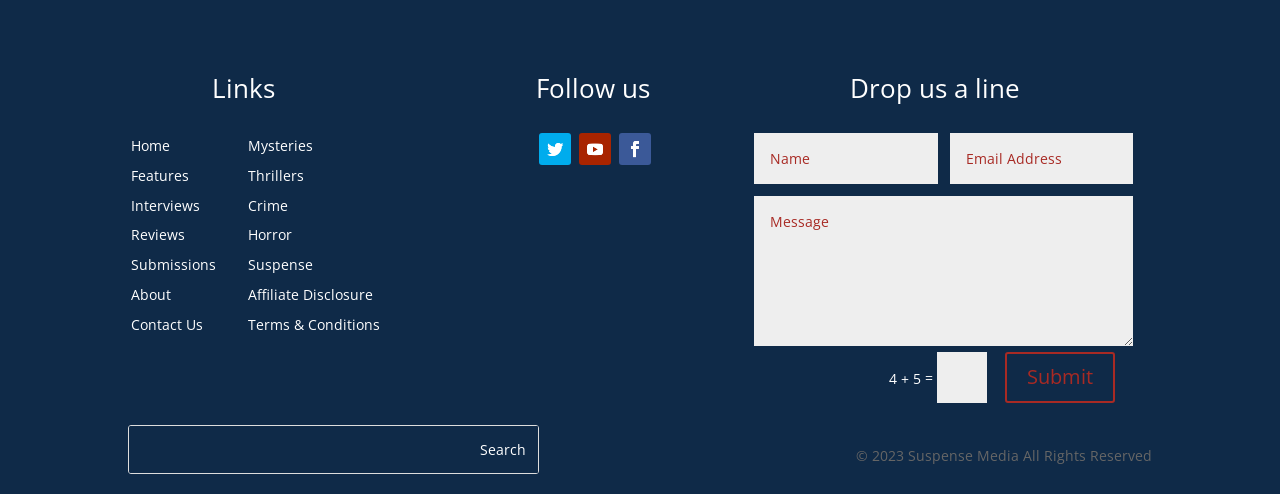Locate the bounding box coordinates of the area where you should click to accomplish the instruction: "Enter your email address".

[0.589, 0.269, 0.733, 0.373]